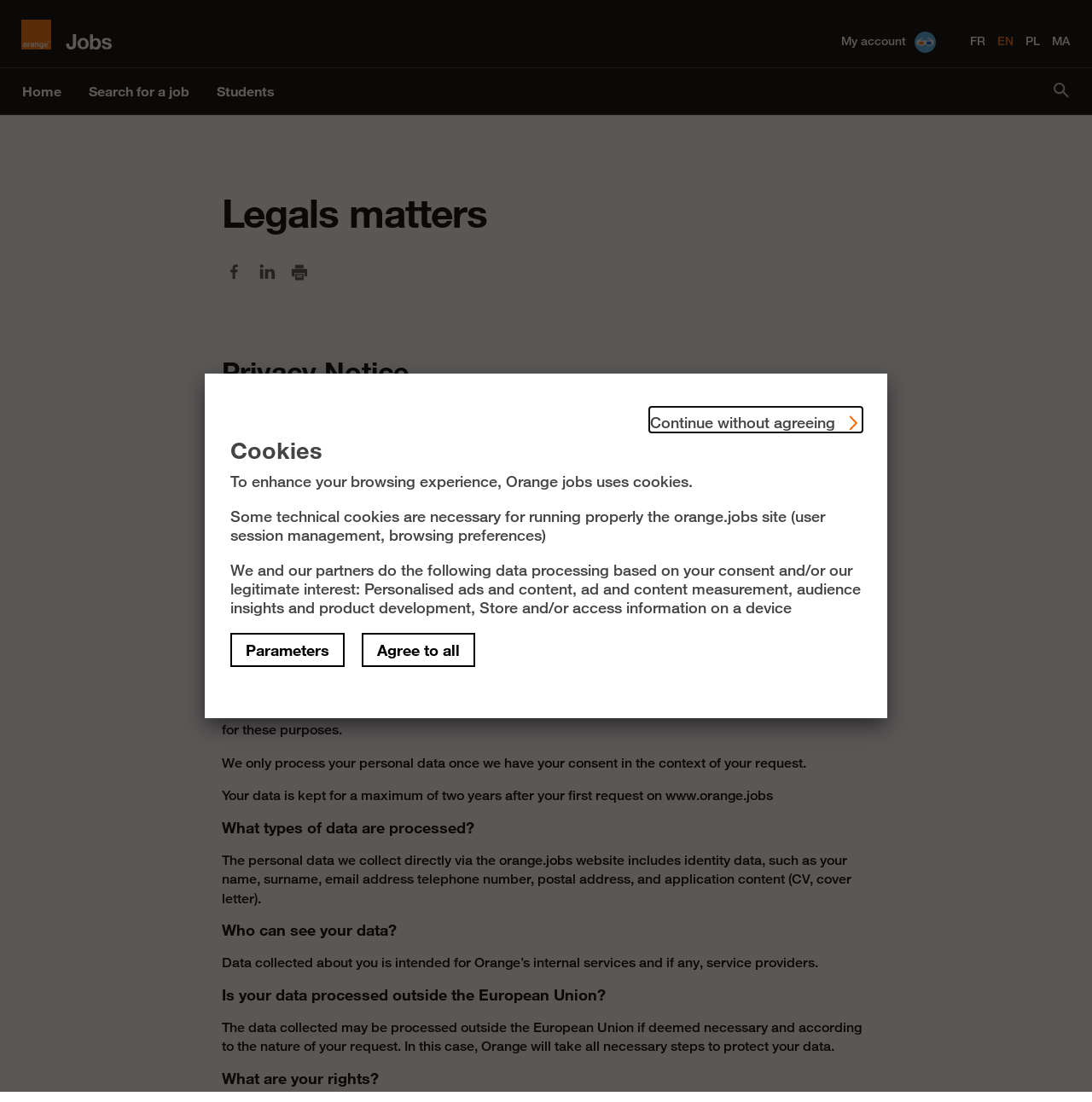Find the bounding box coordinates for the element that must be clicked to complete the instruction: "agree to all". The coordinates should be four float numbers between 0 and 1, indicated as [left, top, right, bottom].

[0.331, 0.574, 0.435, 0.605]